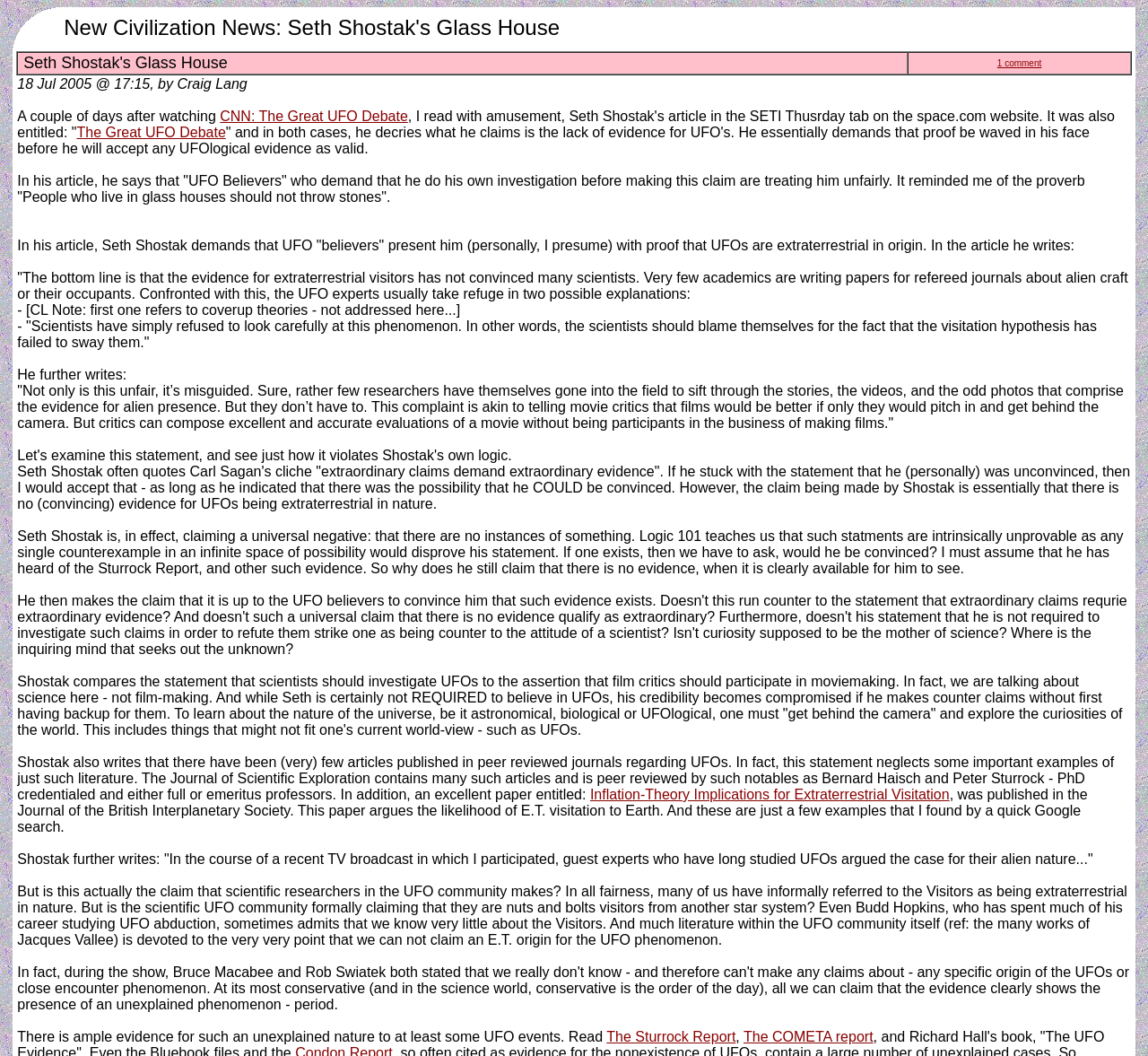Provide a single word or phrase answer to the question: 
What is the topic of the article?

UFOs